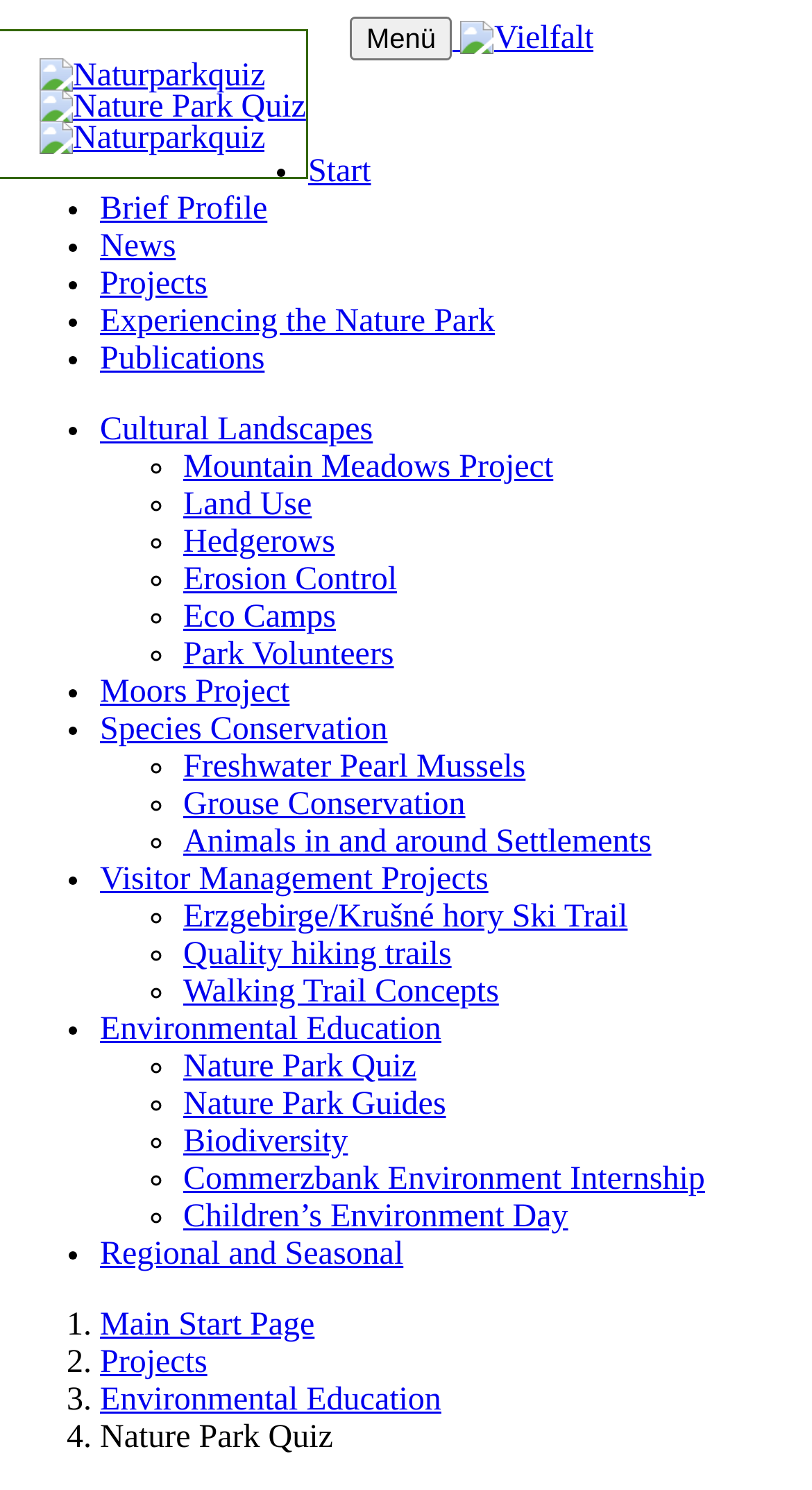Determine the bounding box coordinates of the clickable element to achieve the following action: 'Start the Nature Park Quiz'. Provide the coordinates as four float values between 0 and 1, formatted as [left, top, right, bottom].

[0.379, 0.103, 0.457, 0.127]